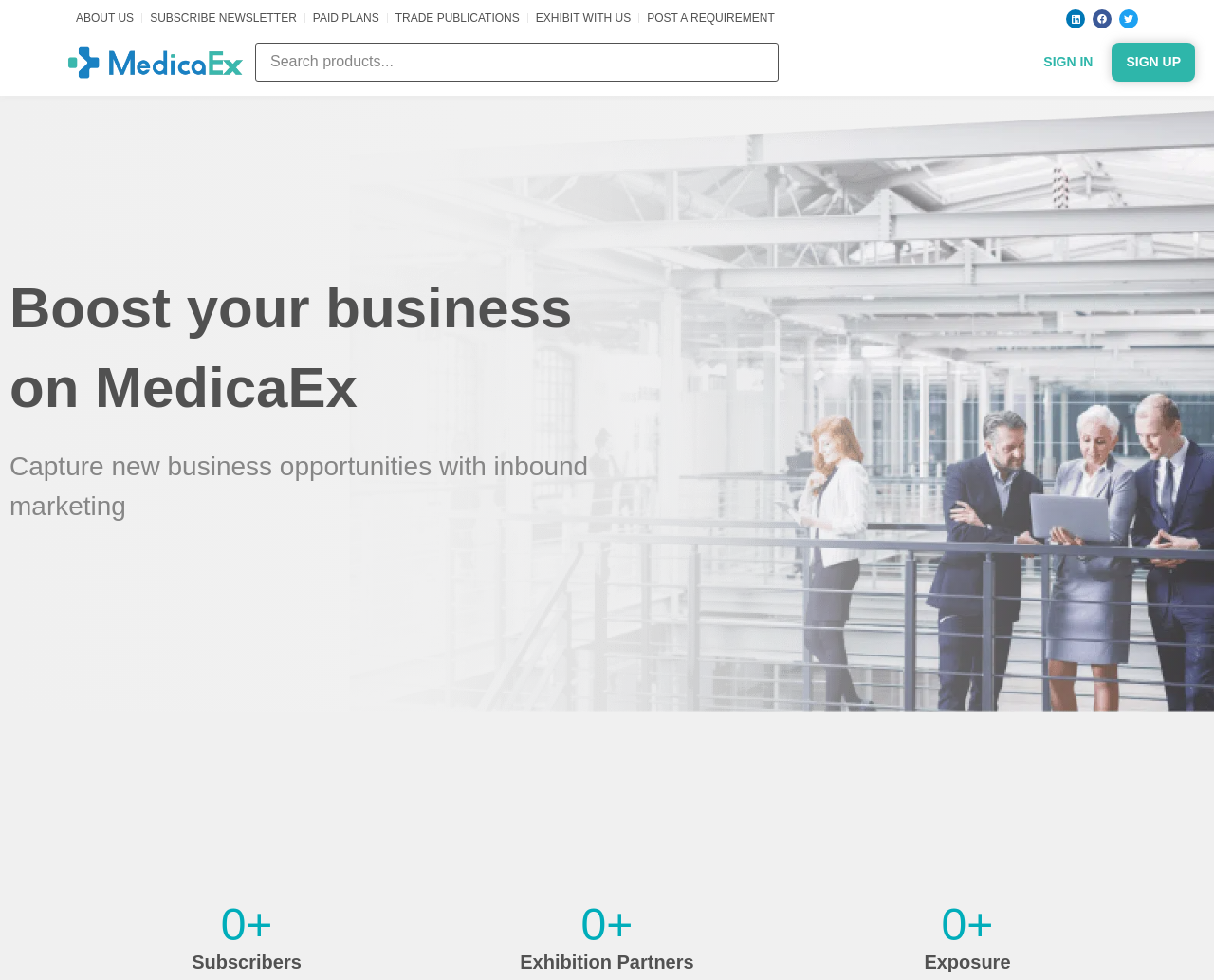Please determine the bounding box coordinates of the element's region to click in order to carry out the following instruction: "Sign up for an account". The coordinates should be four float numbers between 0 and 1, i.e., [left, top, right, bottom].

[0.916, 0.043, 0.984, 0.083]